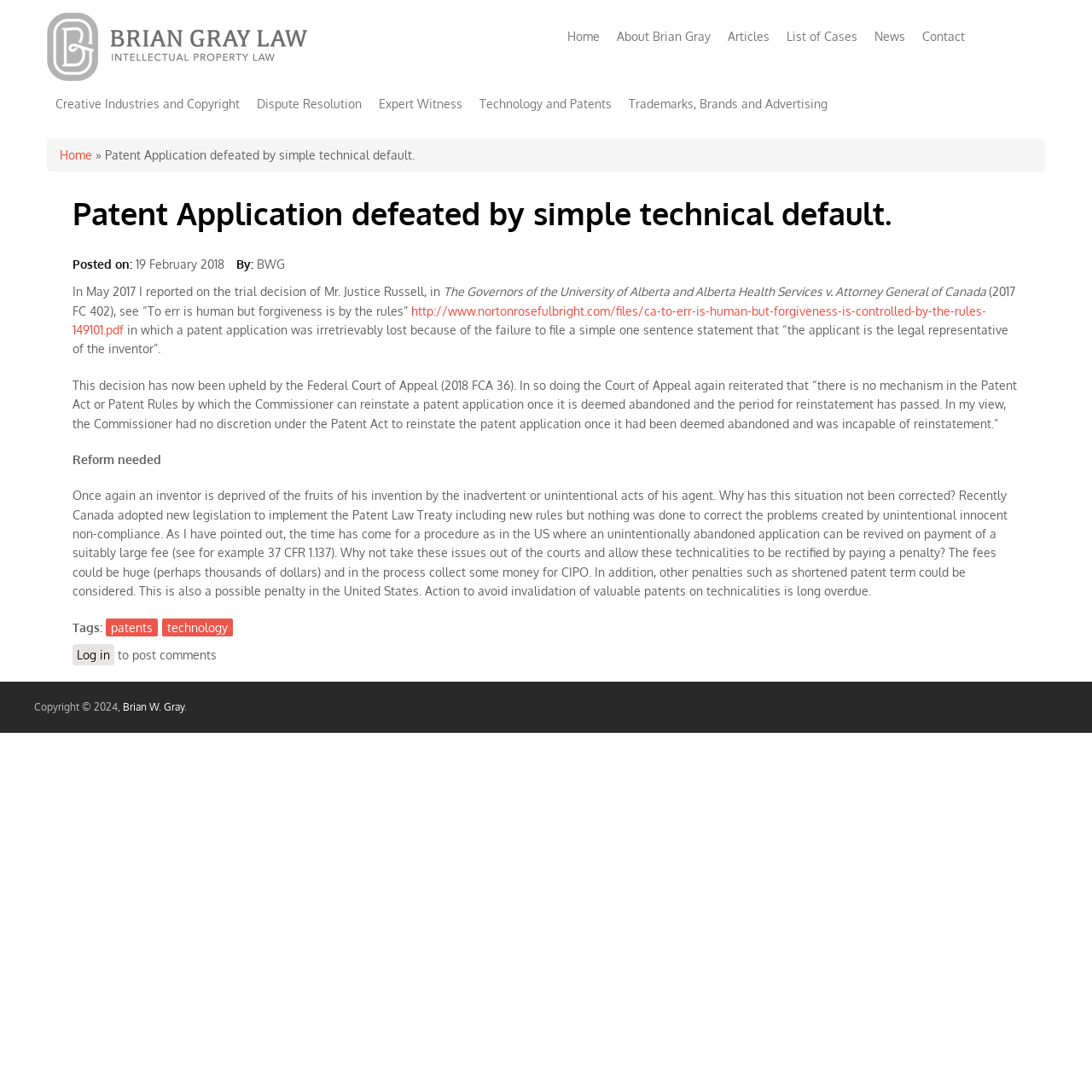From the element description Dec 24, 2021, 5:52 AM, predict the bounding box coordinates of the UI element. The coordinates must be specified in the format (top-left x, top-left y, bottom-right x, bottom-right y) and should be within the 0 to 1 range.

None